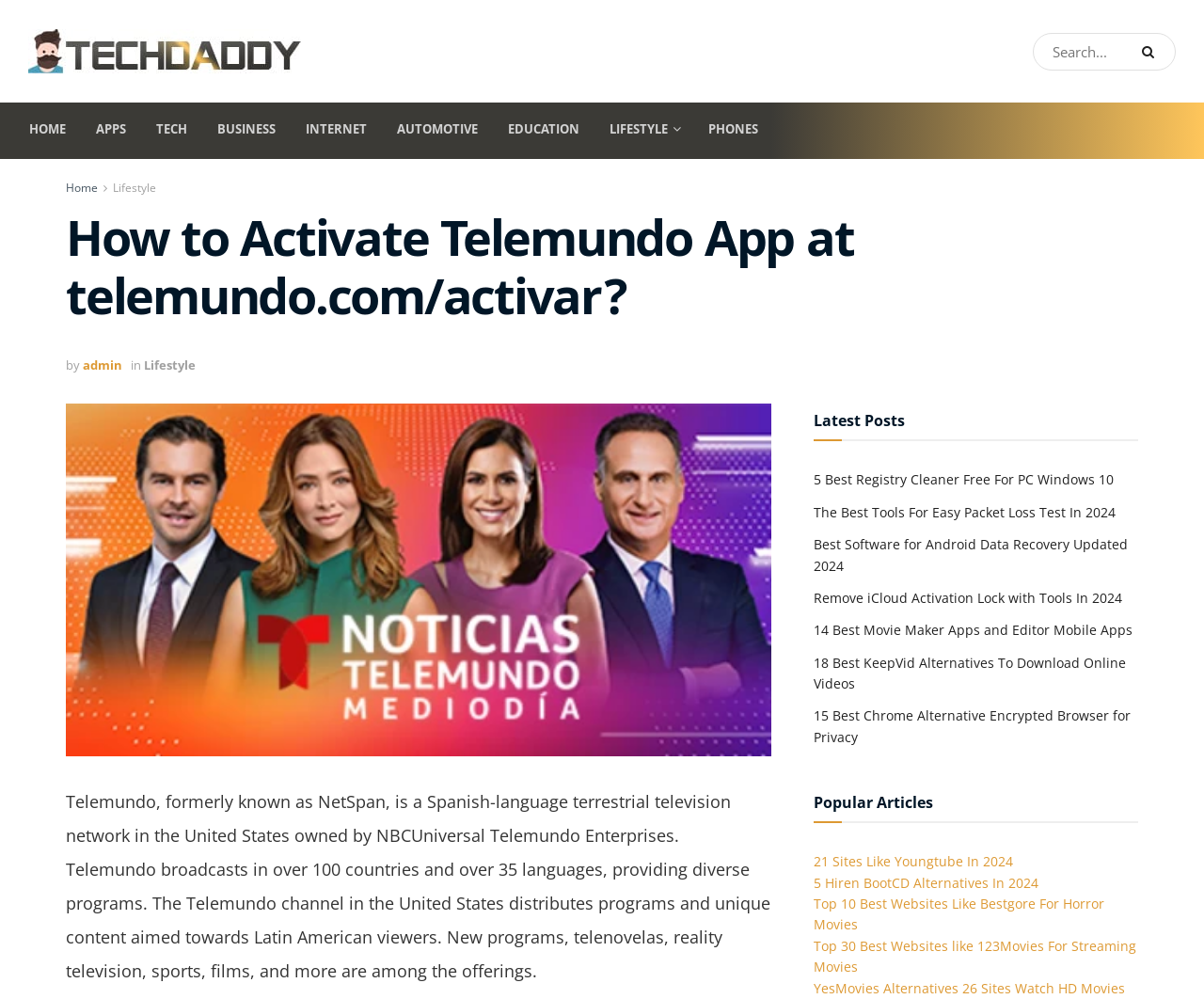Find the bounding box coordinates for the HTML element specified by: "Tech".

[0.117, 0.103, 0.168, 0.159]